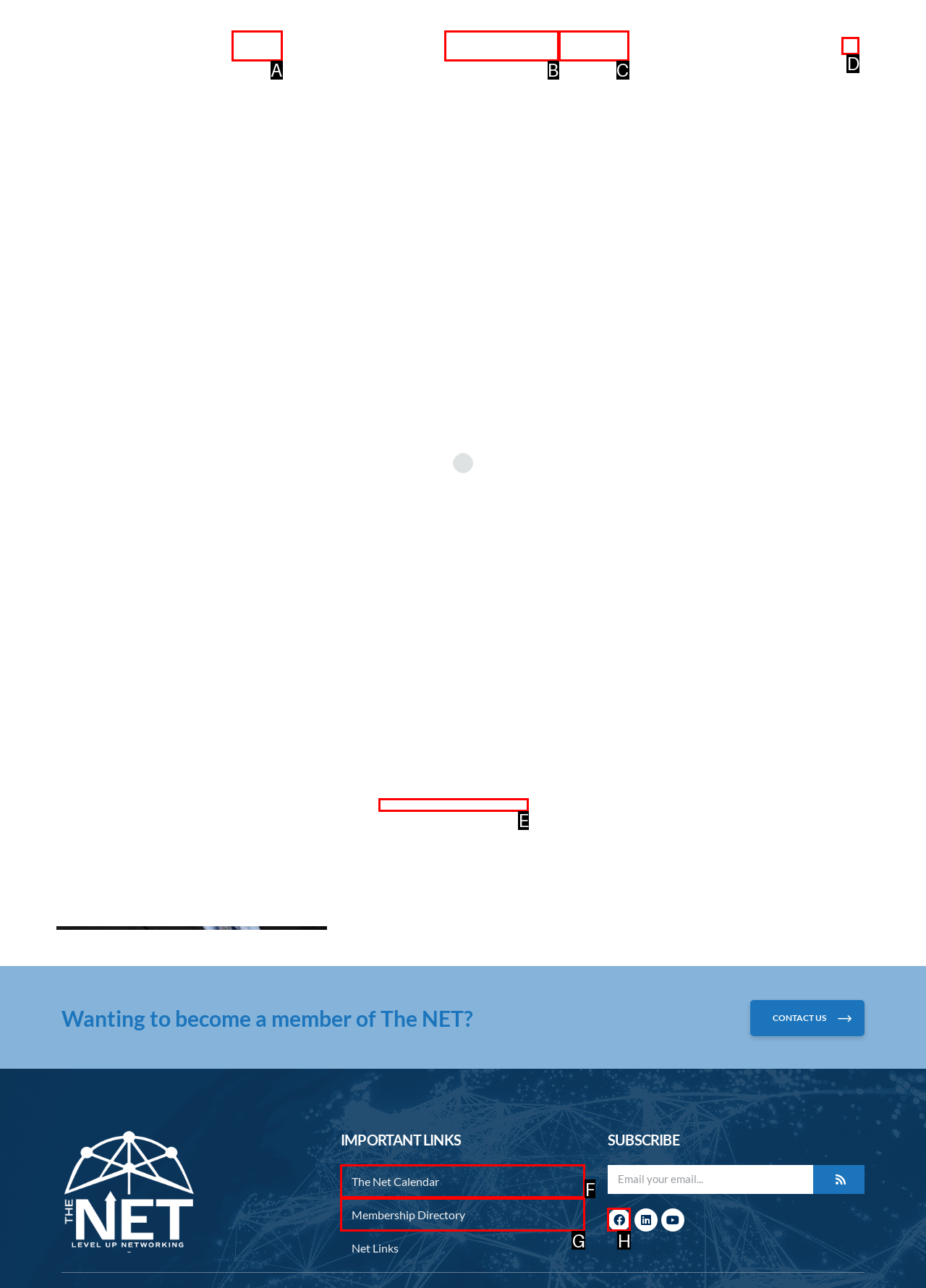Select the HTML element that needs to be clicked to perform the task: Contact Patrick Morales. Reply with the letter of the chosen option.

E